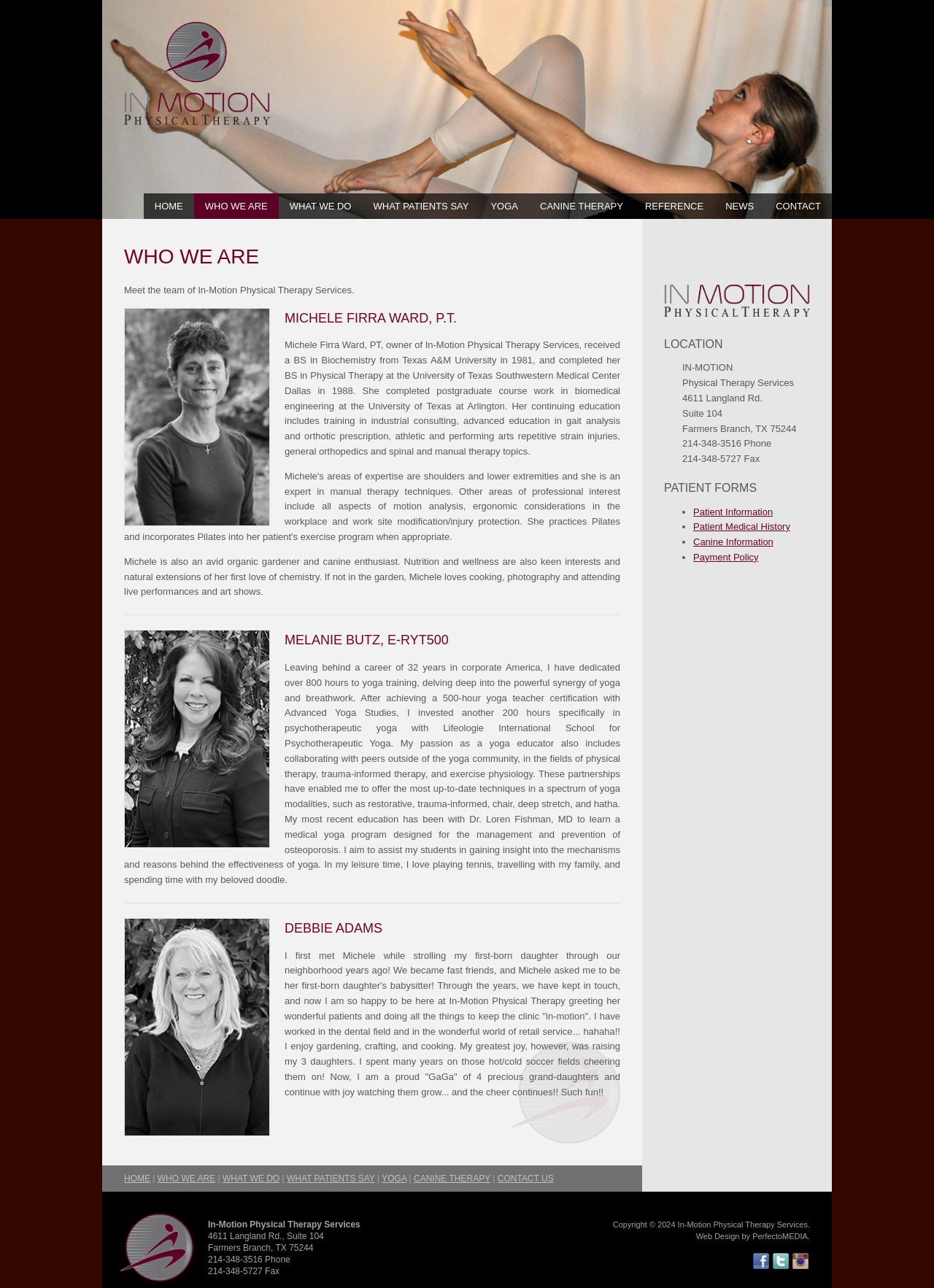What is the name of the physical therapy service? From the image, respond with a single word or brief phrase.

In-Motion Physical Therapy Services